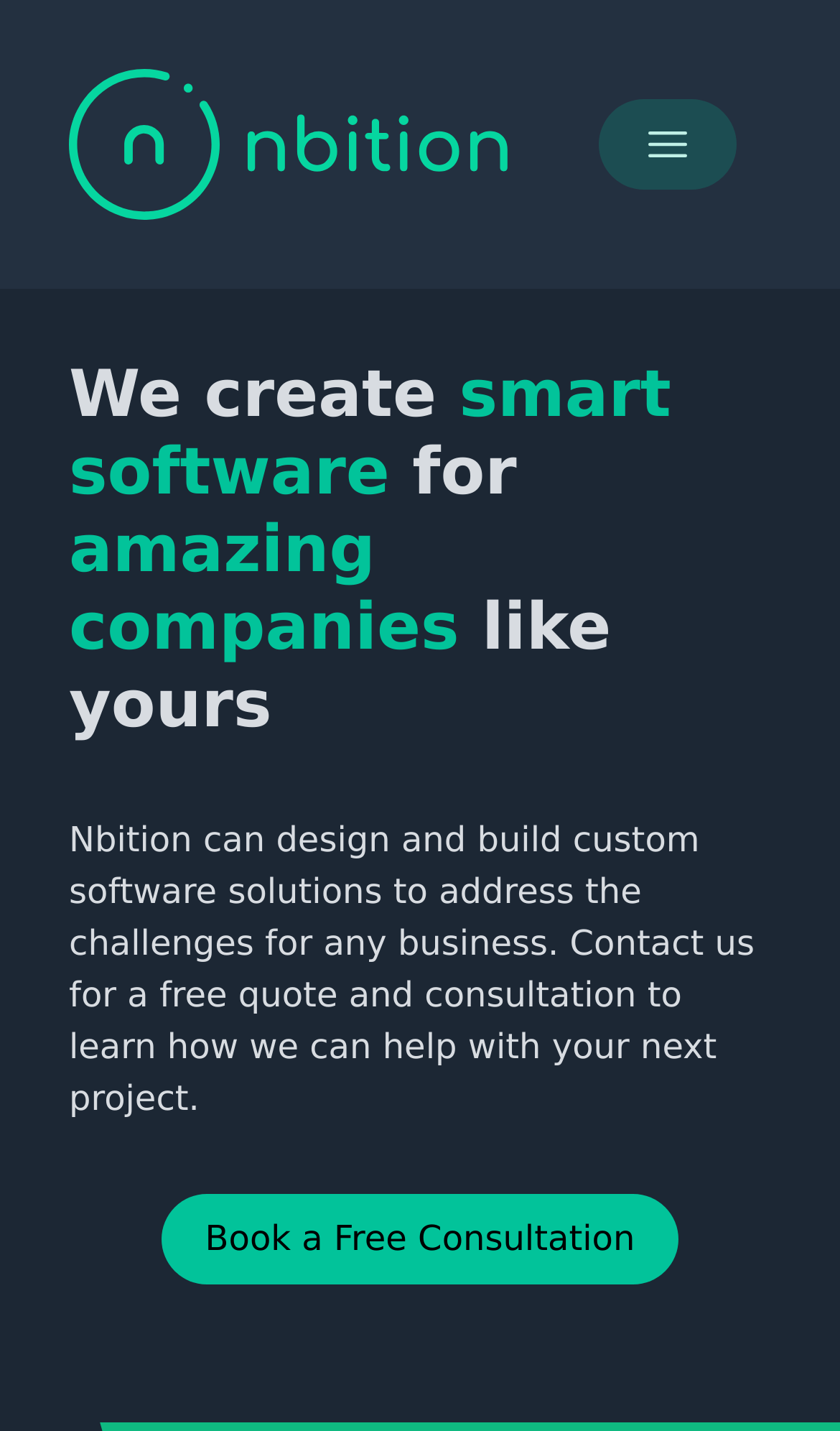What is the purpose of Nbition?
Please provide a single word or phrase as your answer based on the screenshot.

Custom software solutions